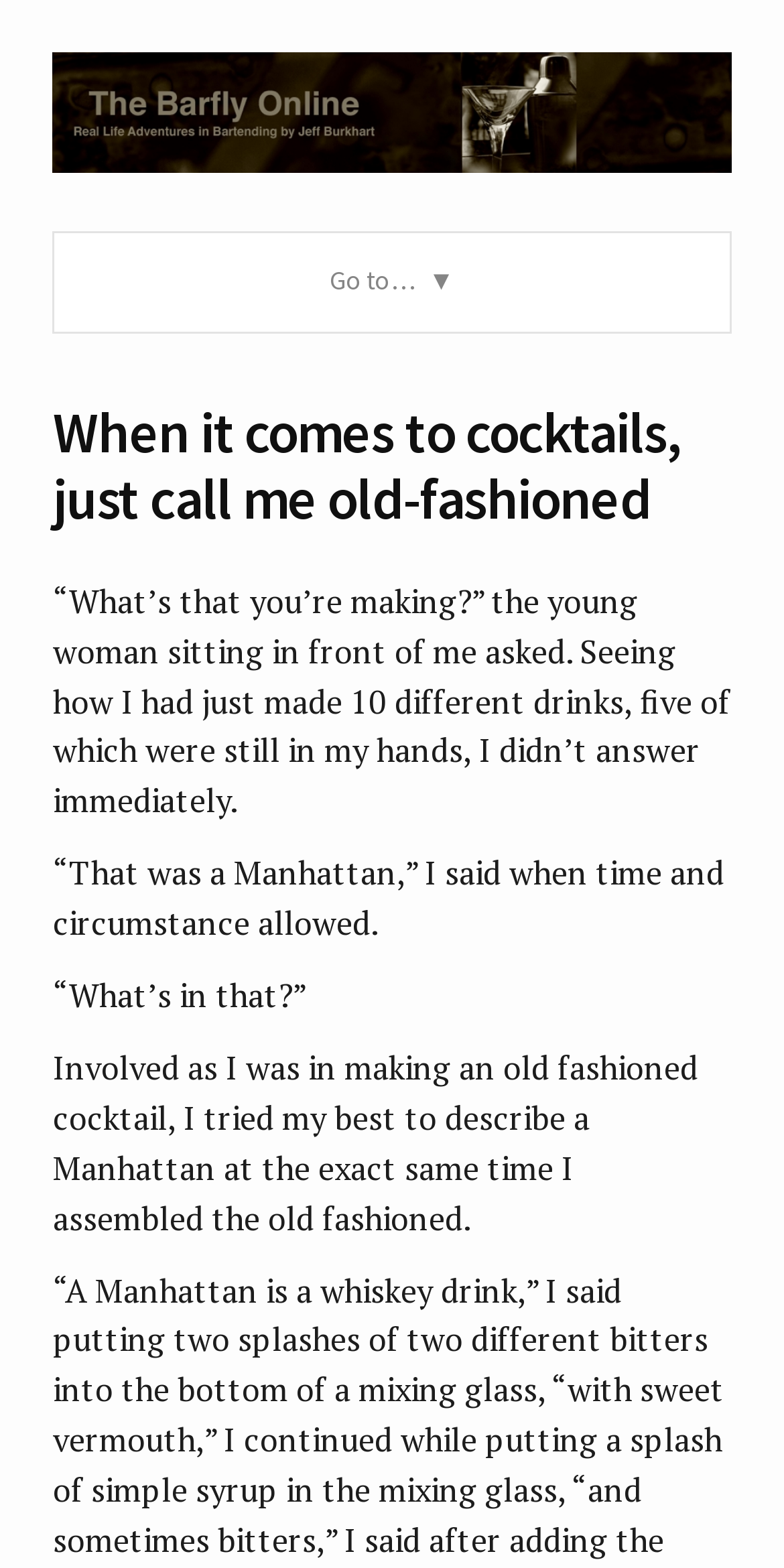How many drinks did the author make?
Your answer should be a single word or phrase derived from the screenshot.

10